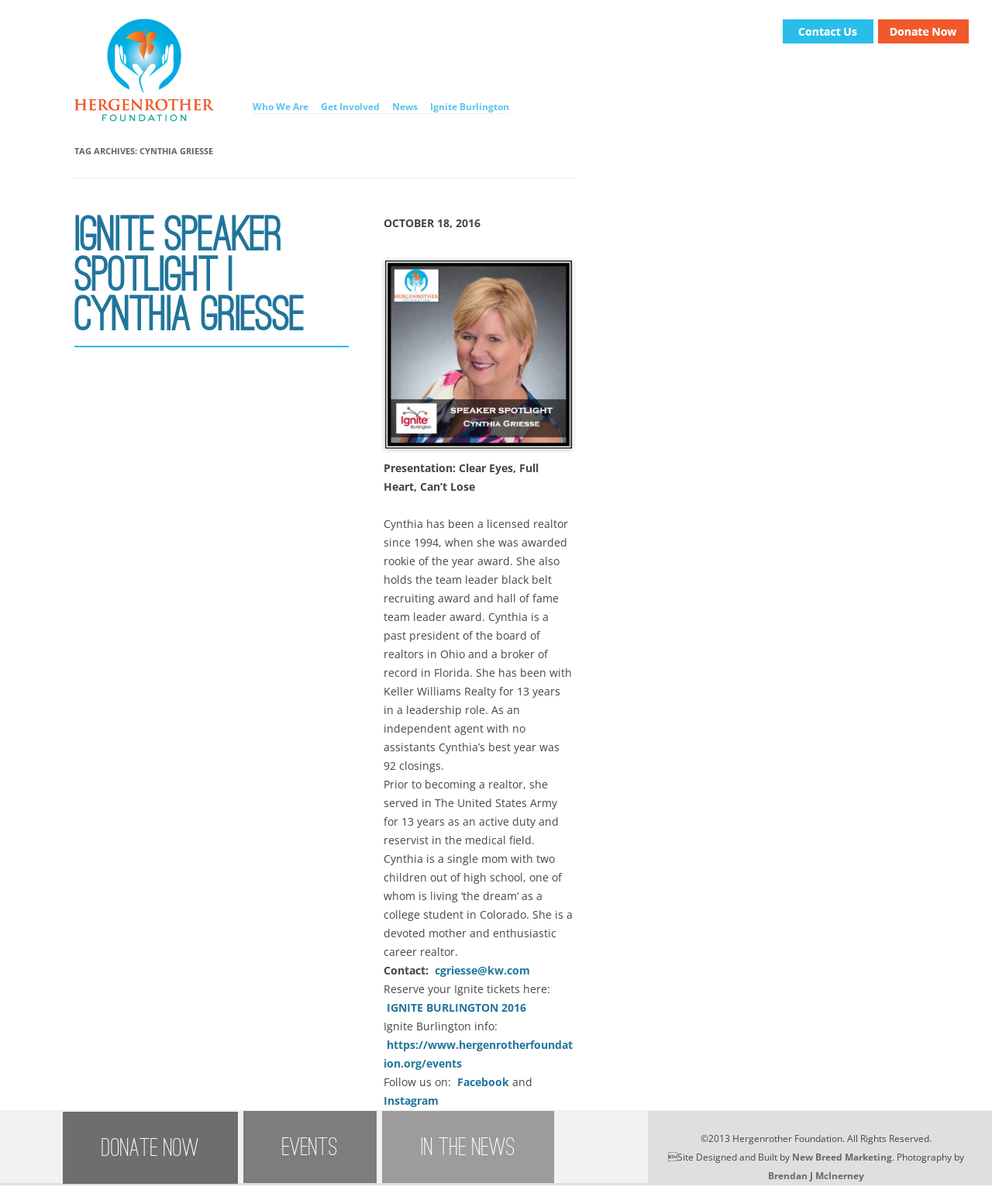Use the details in the image to answer the question thoroughly: 
How many years has Cynthia Griesse been in the real estate industry?

According to the webpage, Cynthia Griesse has been a licensed realtor since 1994, which means she has been in the real estate industry for over 22 years.